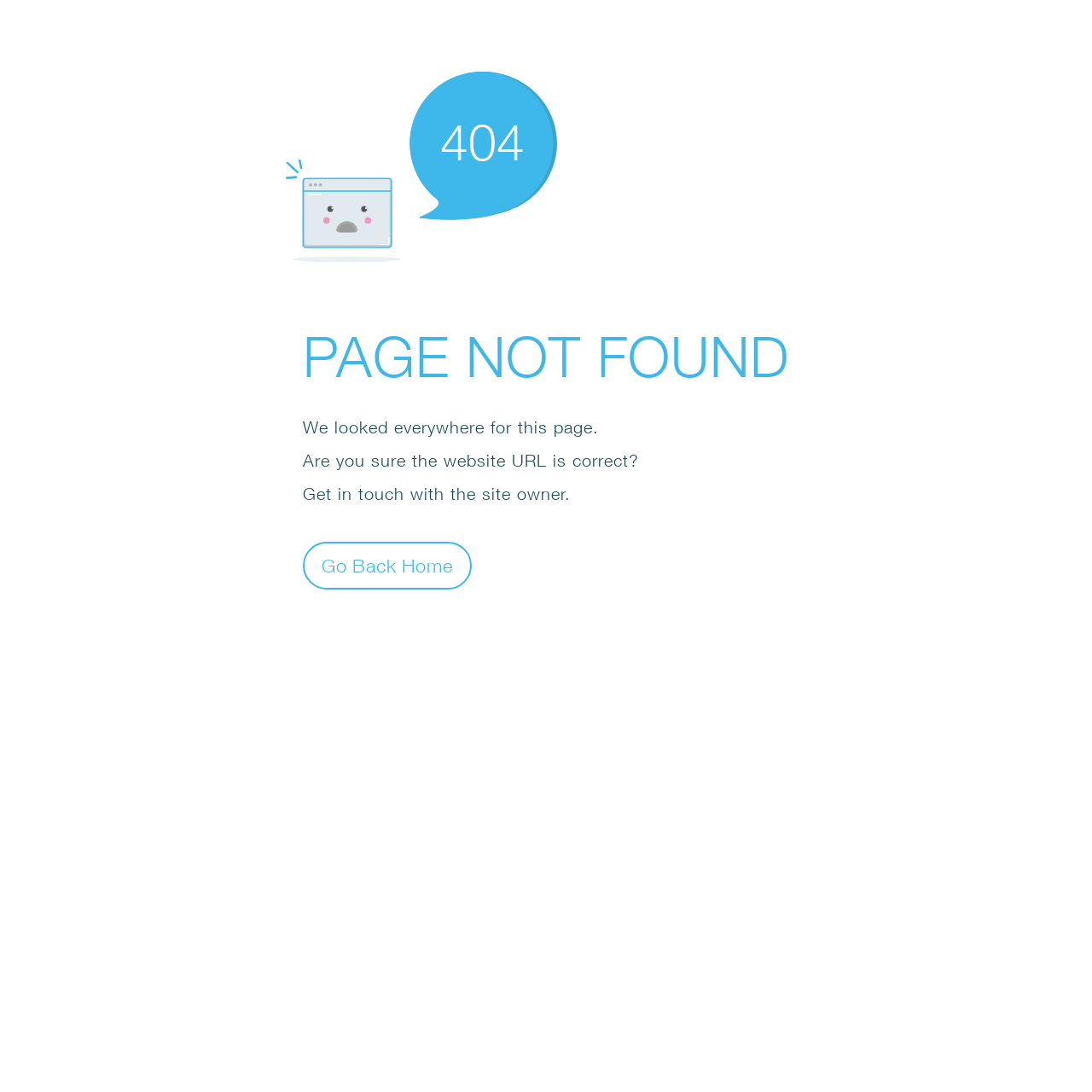Summarize the contents and layout of the webpage in detail.

The webpage displays an error message, indicating that the page was not found. At the top, there is an SVG icon, taking up about a quarter of the screen's width and a tenth of its height. Below the icon, a large "404" text is centered, followed by a heading "PAGE NOT FOUND" that spans about half of the screen's width. 

Below the heading, there are three paragraphs of text. The first paragraph says "We looked everywhere for this page." The second paragraph asks "Are you sure the website URL is correct?" and the third paragraph suggests "Get in touch with the site owner." 

At the bottom, there is a "Go Back Home" button, positioned below the paragraphs and aligned to the left.